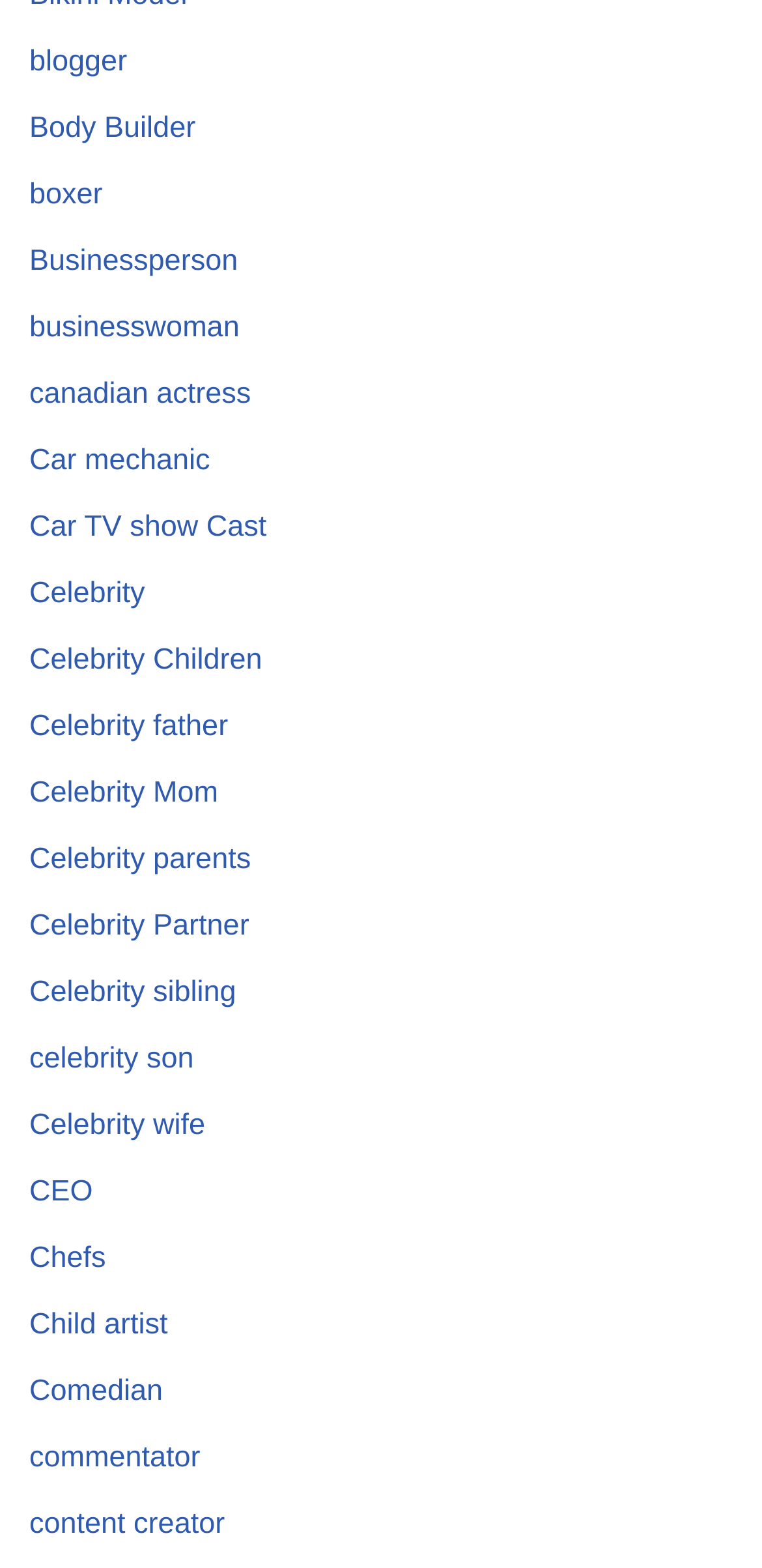Determine the coordinates of the bounding box that should be clicked to complete the instruction: "Browse the 'Comedian' section". The coordinates should be represented by four float numbers between 0 and 1: [left, top, right, bottom].

[0.038, 0.876, 0.214, 0.898]